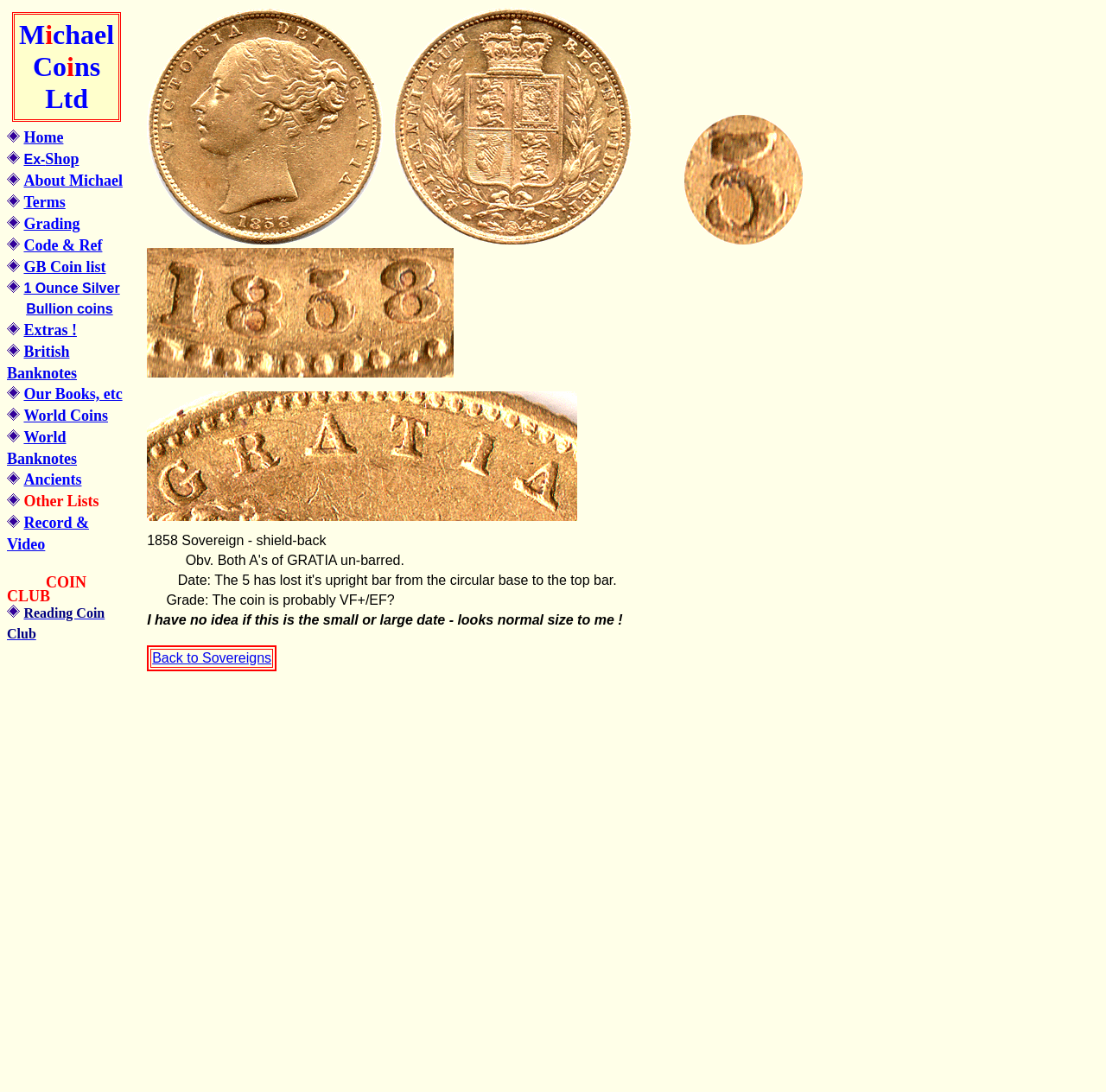Pinpoint the bounding box coordinates for the area that should be clicked to perform the following instruction: "Explore the 'British Banknotes' section".

[0.006, 0.314, 0.07, 0.35]